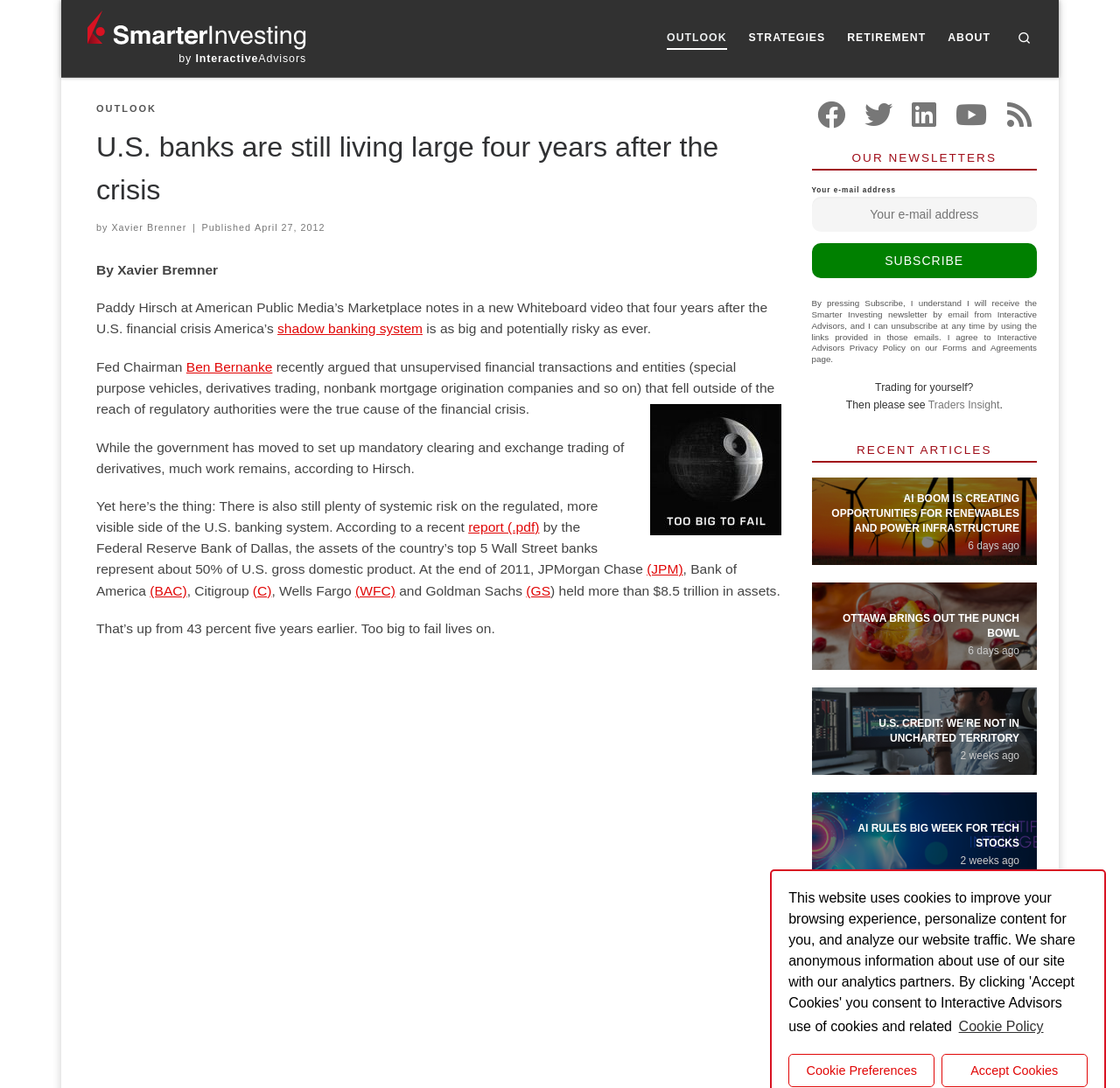Write an extensive caption that covers every aspect of the webpage.

The webpage is an article from Smarter Investing, with the title "U.S. banks are still living large four years after the crisis". The article discusses the shadow banking system in the United States and its potential risks. 

At the top of the page, there are several links to navigate to different sections of the website, including "OUTLOOK", "STRATEGIES", "RETIREMENT", and "ABOUT". There is also a search bar on the top right corner. 

Below the navigation links, the article's title and author are displayed, along with the publication date. The article begins with a brief introduction, followed by several paragraphs of text discussing the shadow banking system and its risks. 

Throughout the article, there are links to related reports and articles, as well as images and charts to illustrate the points being made. 

On the right side of the page, there are links to follow Smarter Investing on various social media platforms, including Facebook, Twitter, LinkedIn, and YouTube. There is also a section to subscribe to the Smarter Investing newsletter. 

Further down the page, there are links to recent articles, including "AI boom is creating opportunities for renewables and power infrastructure", "Ottawa brings out the punch bowl", "U.S. credit: we’re not in uncharted territory", and "AI rules big week for tech stocks". Each article link is accompanied by an image and a timestamp indicating when the article was published.